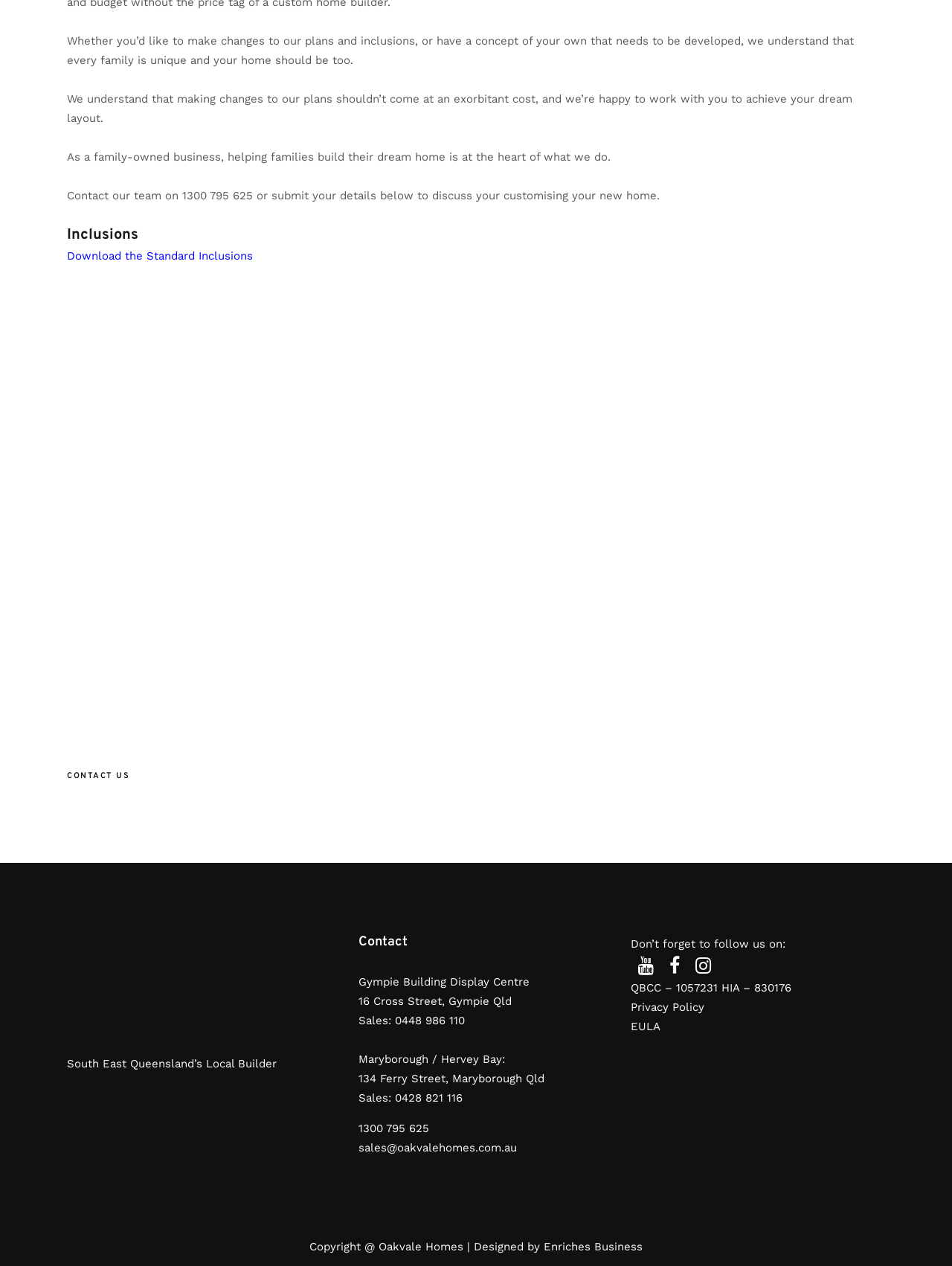Determine the bounding box coordinates (top-left x, top-left y, bottom-right x, bottom-right y) of the UI element described in the following text: Privacy Policy

[0.663, 0.79, 0.74, 0.801]